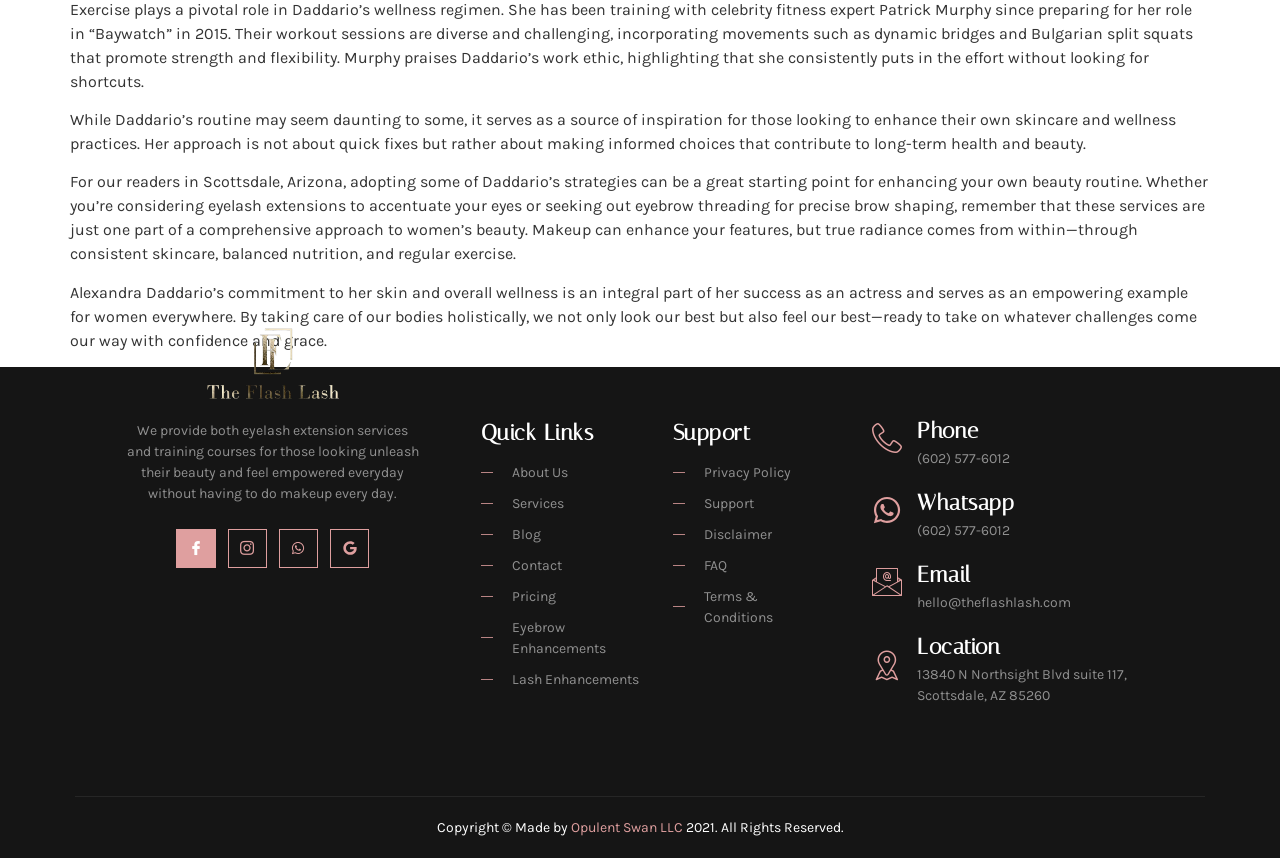Extract the bounding box coordinates for the UI element described as: "About Us".

[0.375, 0.539, 0.51, 0.563]